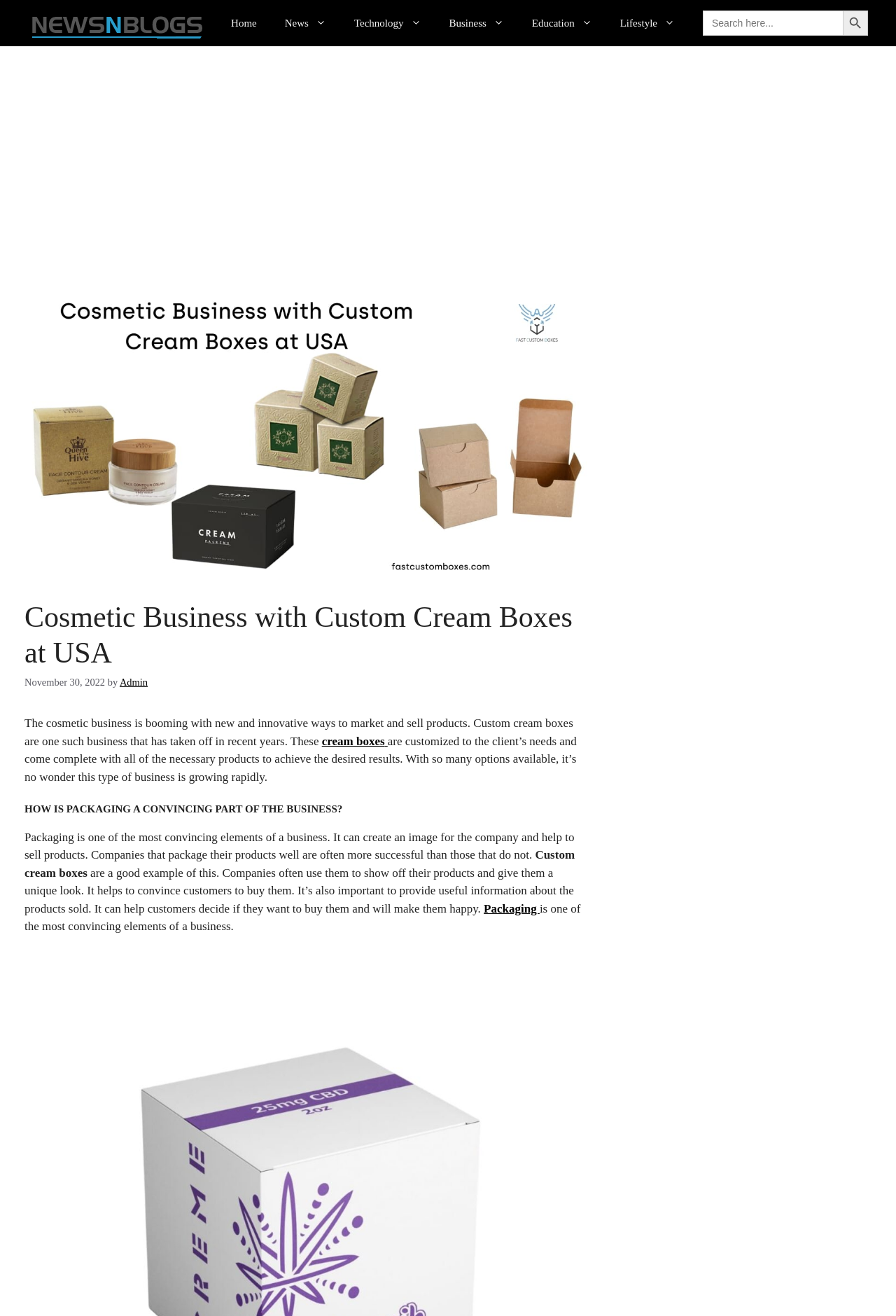Locate the bounding box coordinates of the clickable region to complete the following instruction: "Click on News."

[0.302, 0.002, 0.38, 0.034]